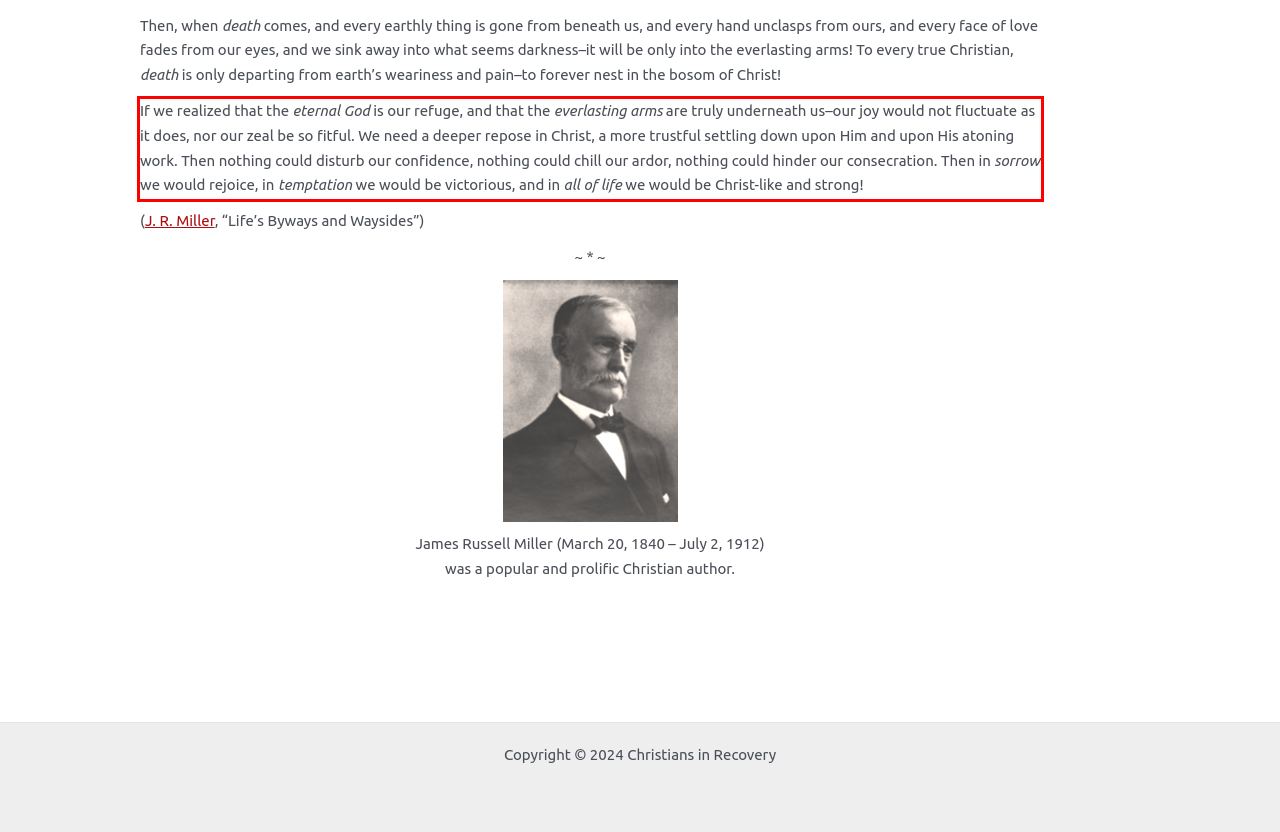Perform OCR on the text inside the red-bordered box in the provided screenshot and output the content.

If we realized that the eternal God is our refuge, and that the everlasting arms are truly underneath us–our joy would not fluctuate as it does, nor our zeal be so fitful. We need a deeper repose in Christ, a more trustful settling down upon Him and upon His atoning work. Then nothing could disturb our confidence, nothing could chill our ardor, nothing could hinder our consecration. Then in sorrow we would rejoice, in temptation we would be victorious, and in all of life we would be Christ-like and strong!